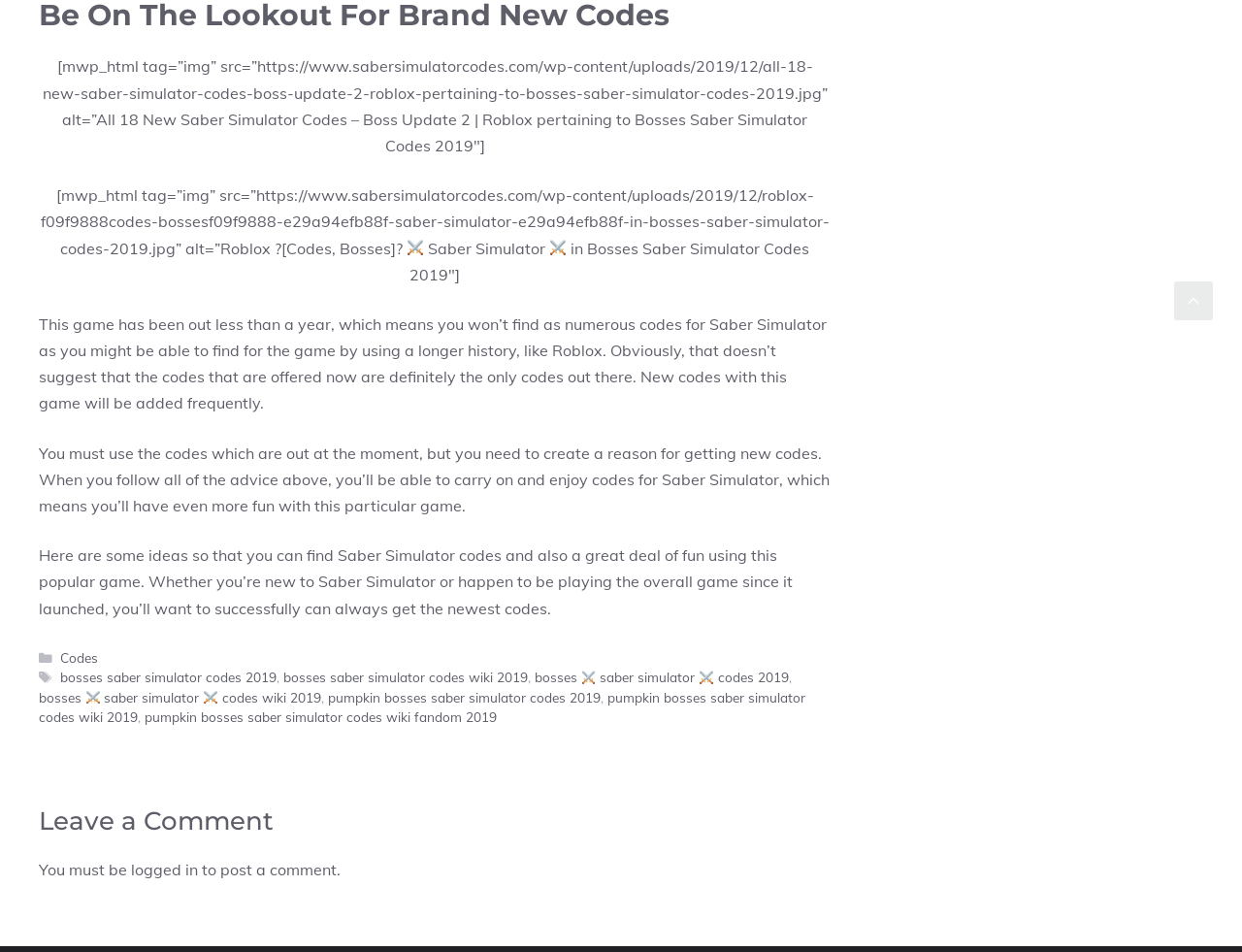Predict the bounding box of the UI element based on this description: "logged in".

[0.105, 0.903, 0.159, 0.924]